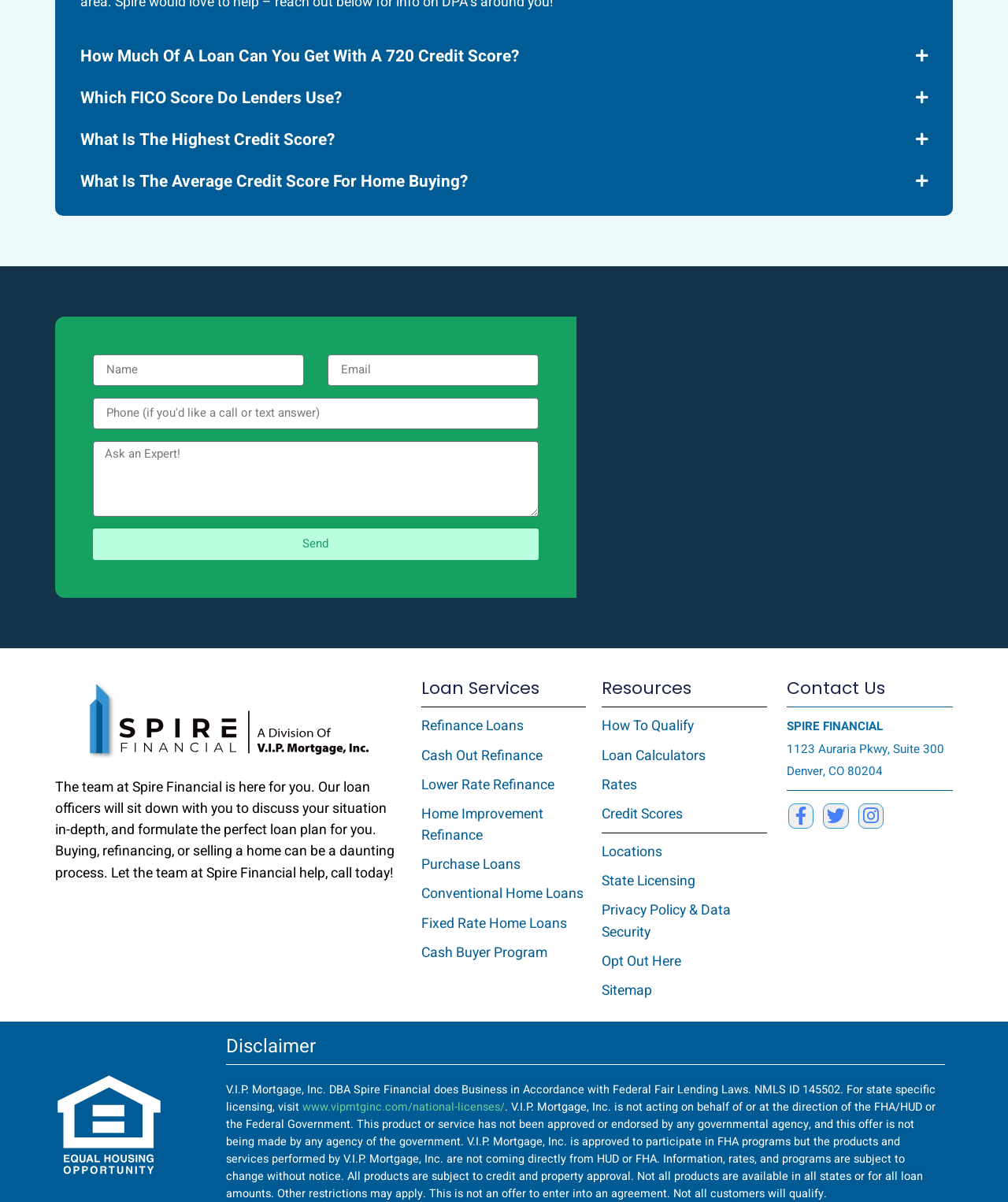Locate the UI element described by State Licensing in the provided webpage screenshot. Return the bounding box coordinates in the format (top-left x, top-left y, bottom-right x, bottom-right y), ensuring all values are between 0 and 1.

[0.597, 0.724, 0.761, 0.742]